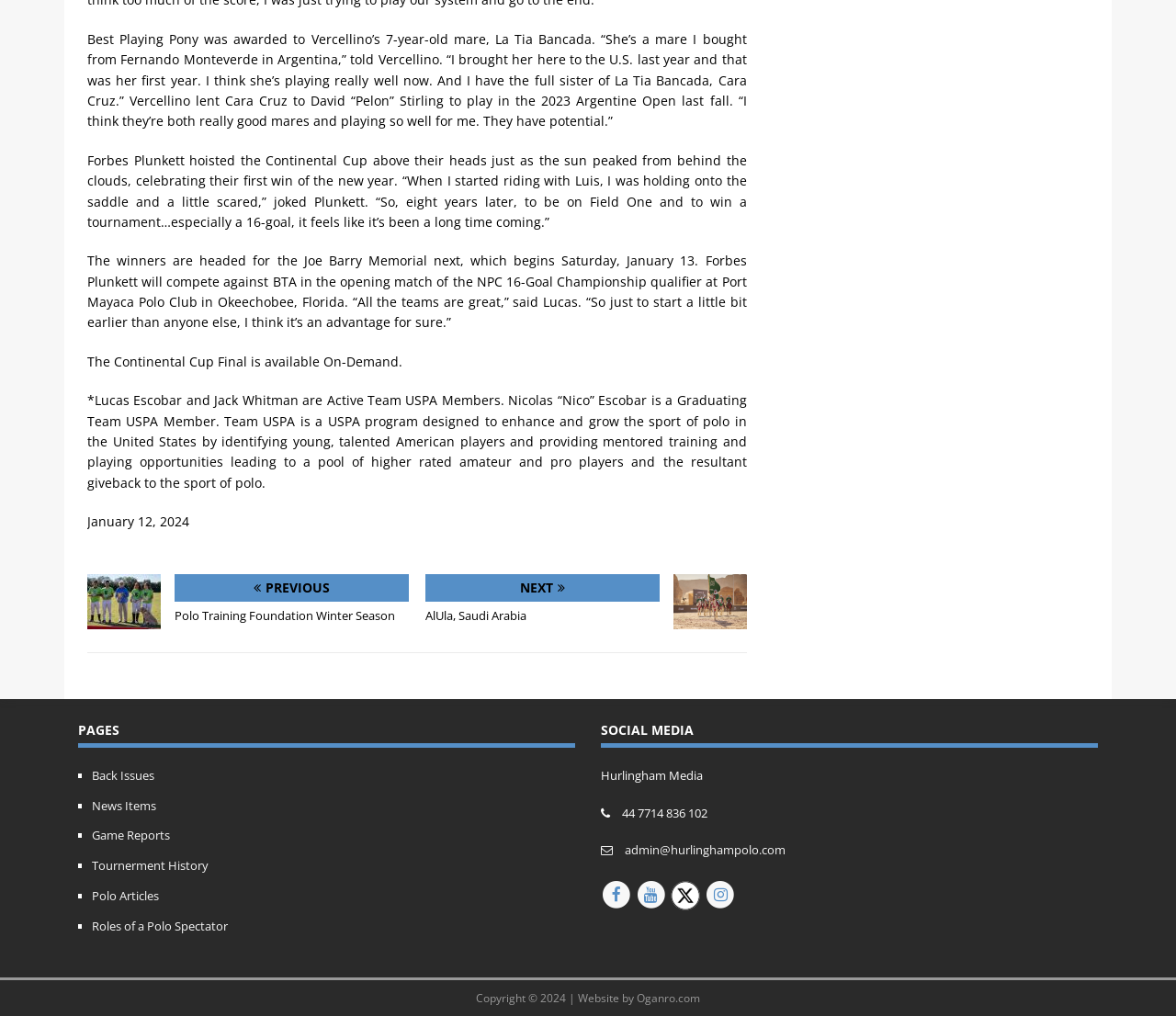Please answer the following question as detailed as possible based on the image: 
Who is the website designed by?

The answer can be found at the bottom of the webpage, where it is written 'Copyright © 2024 | Website by Oganro.com'.